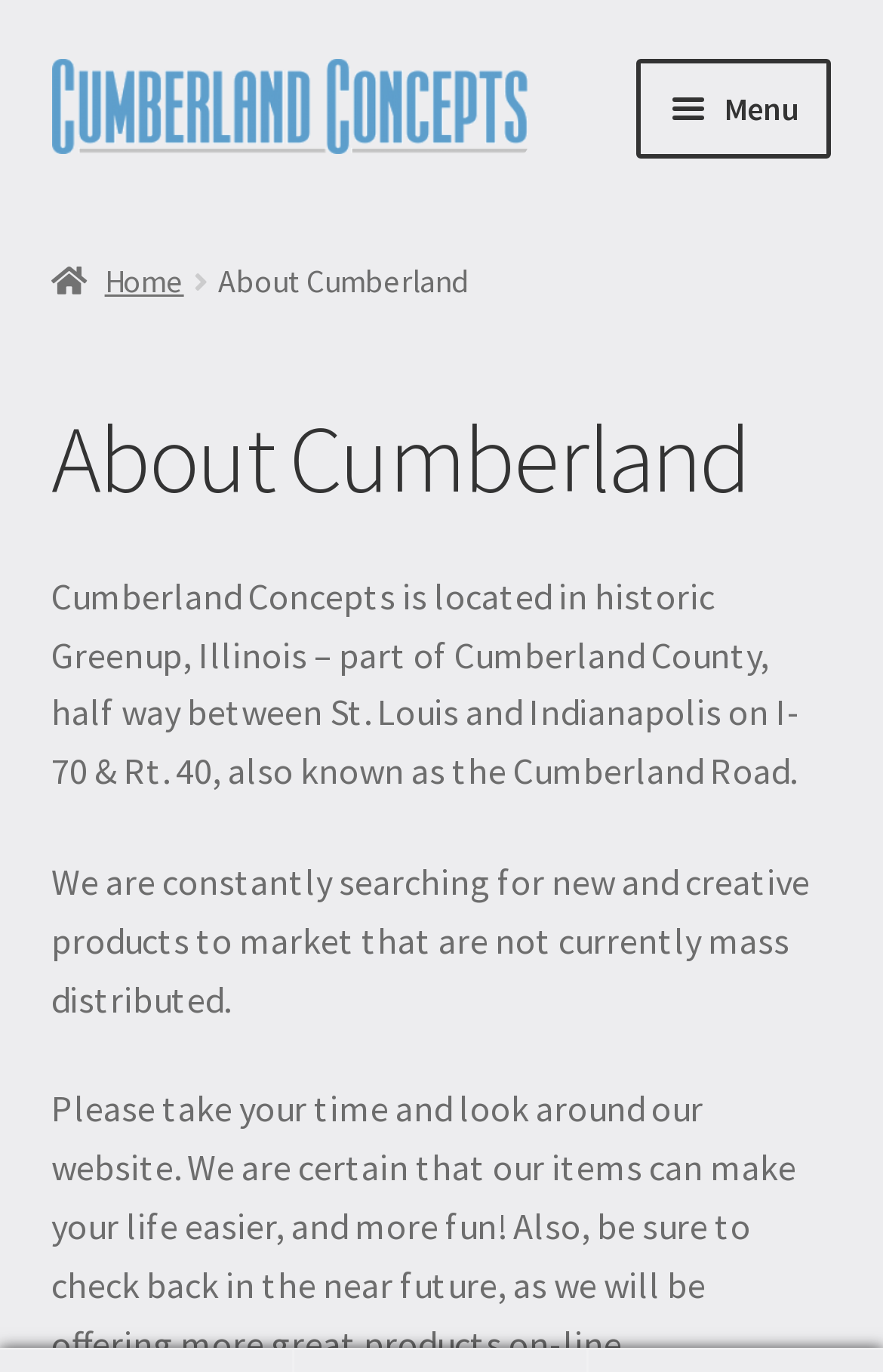Determine the bounding box for the described UI element: "Menu".

[0.722, 0.043, 0.942, 0.115]